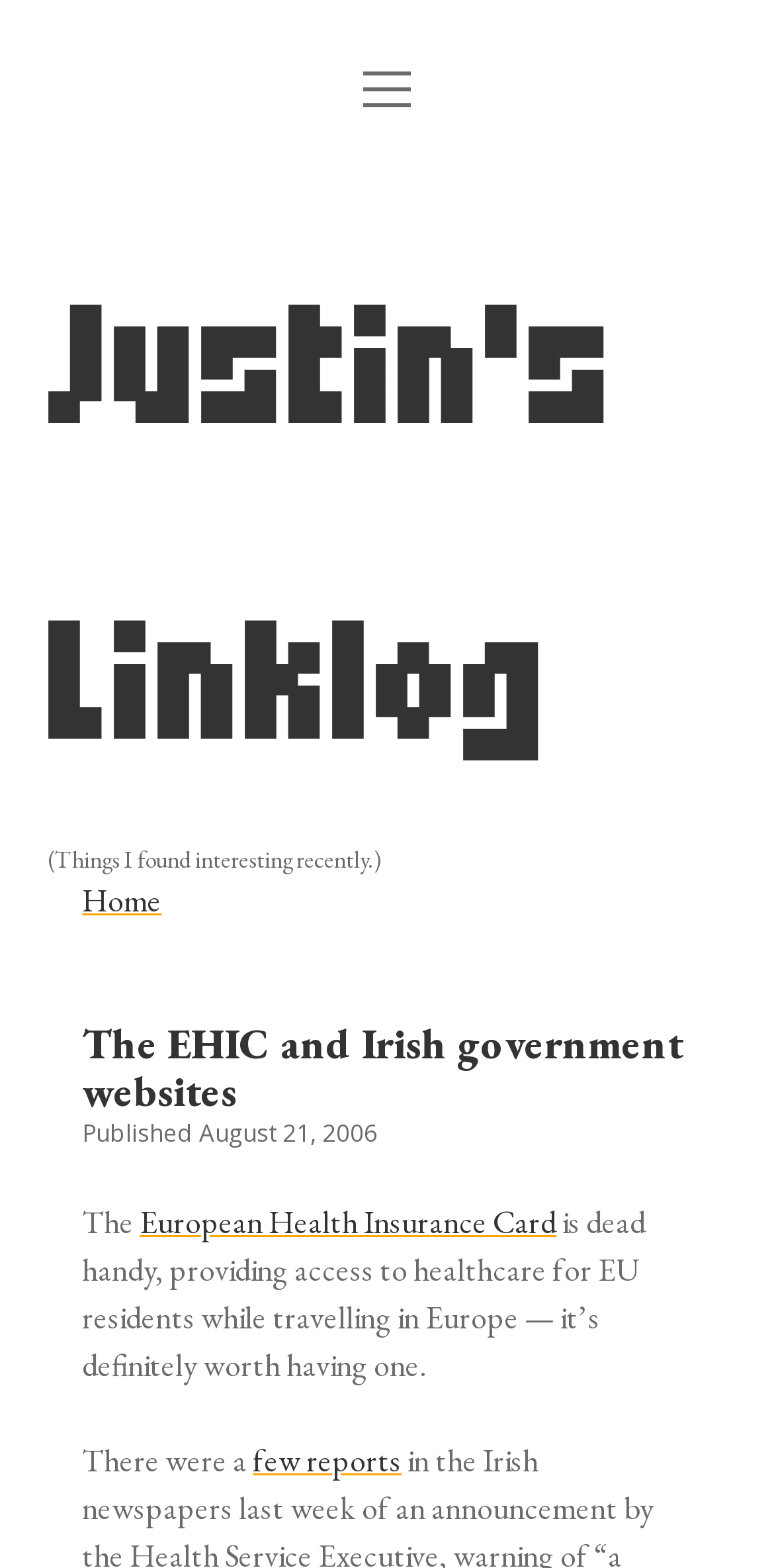What is the name of the linklog?
Provide an in-depth answer to the question, covering all aspects.

The name of the linklog can be found in the link with the text 'Justin's Linklog' which is located at the top of the webpage, with a bounding box coordinate of [0.062, 0.16, 0.796, 0.512].